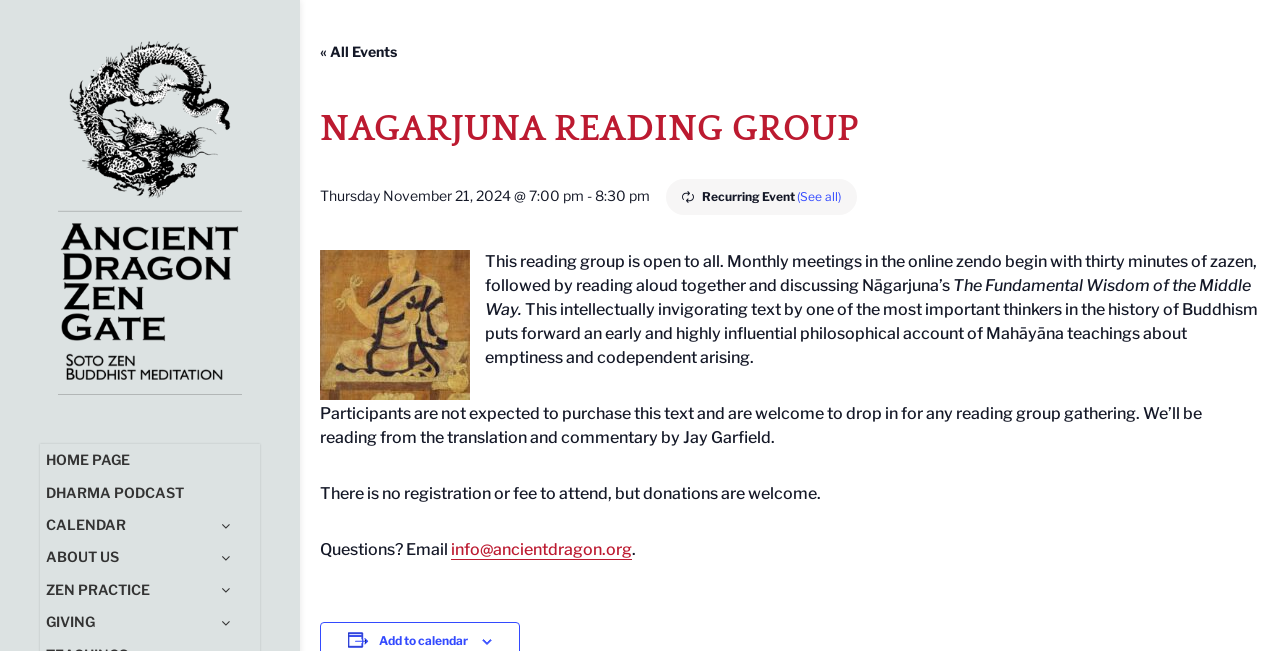Provide a brief response to the question below using a single word or phrase: 
What time does the reading group meeting start?

7:00 pm